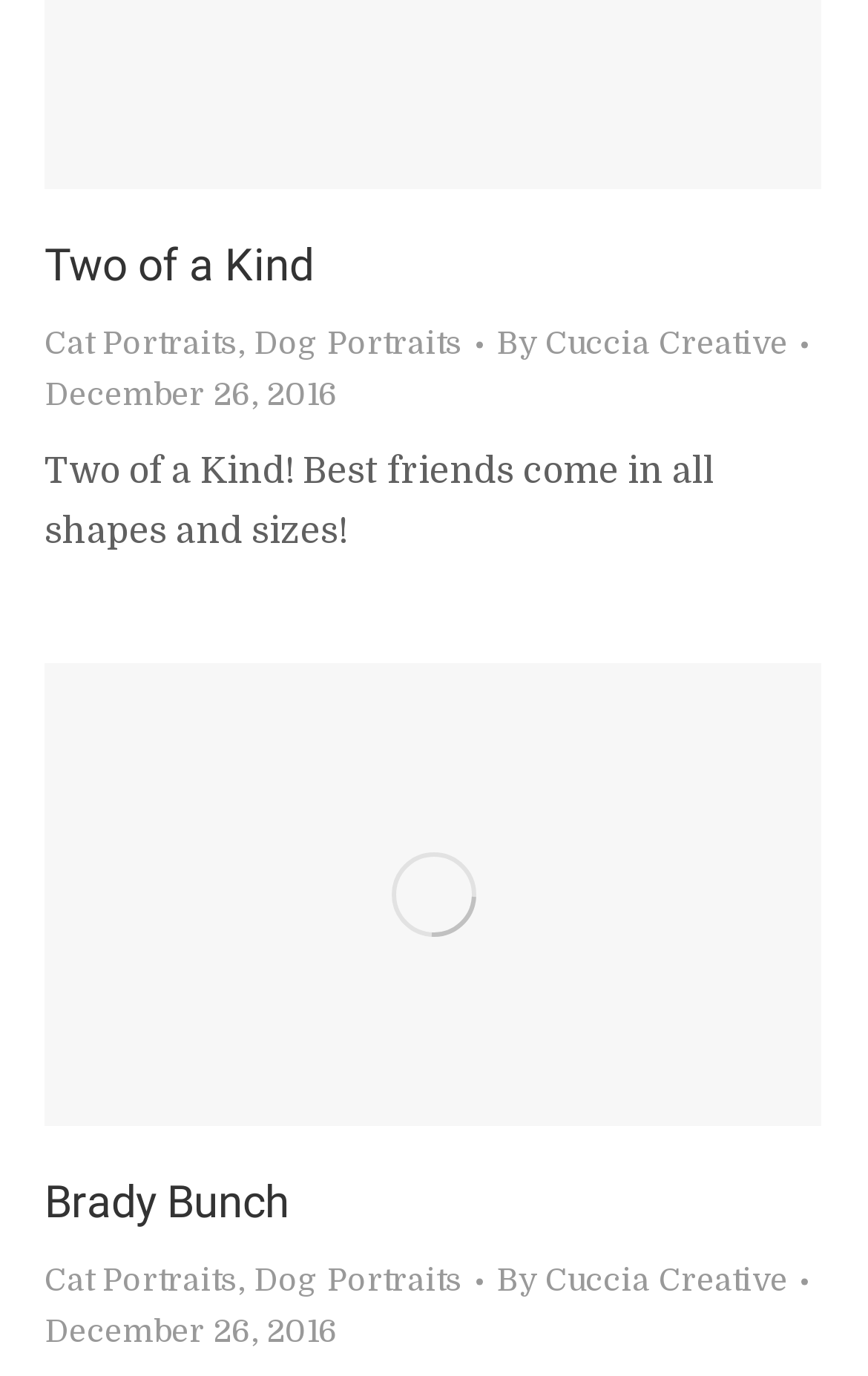How many portrait categories are listed?
Refer to the screenshot and respond with a concise word or phrase.

2